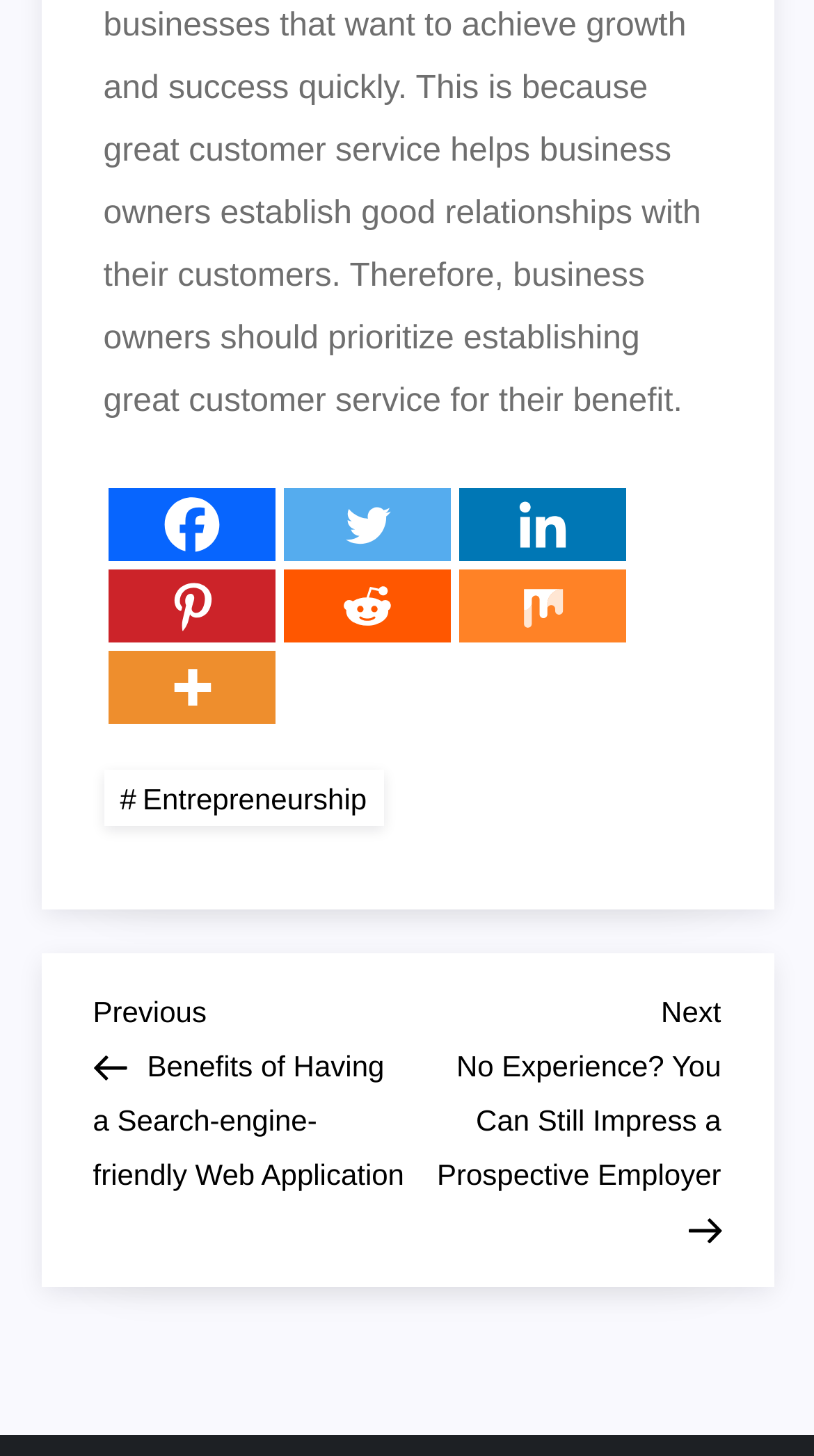How many navigation links are there?
Give a detailed explanation using the information visible in the image.

I counted the number of navigation links at the top of the webpage, which are Facebook, Twitter, and More, and also found the post navigation section with Previous Post and Next Post links, making a total of 3 navigation links.